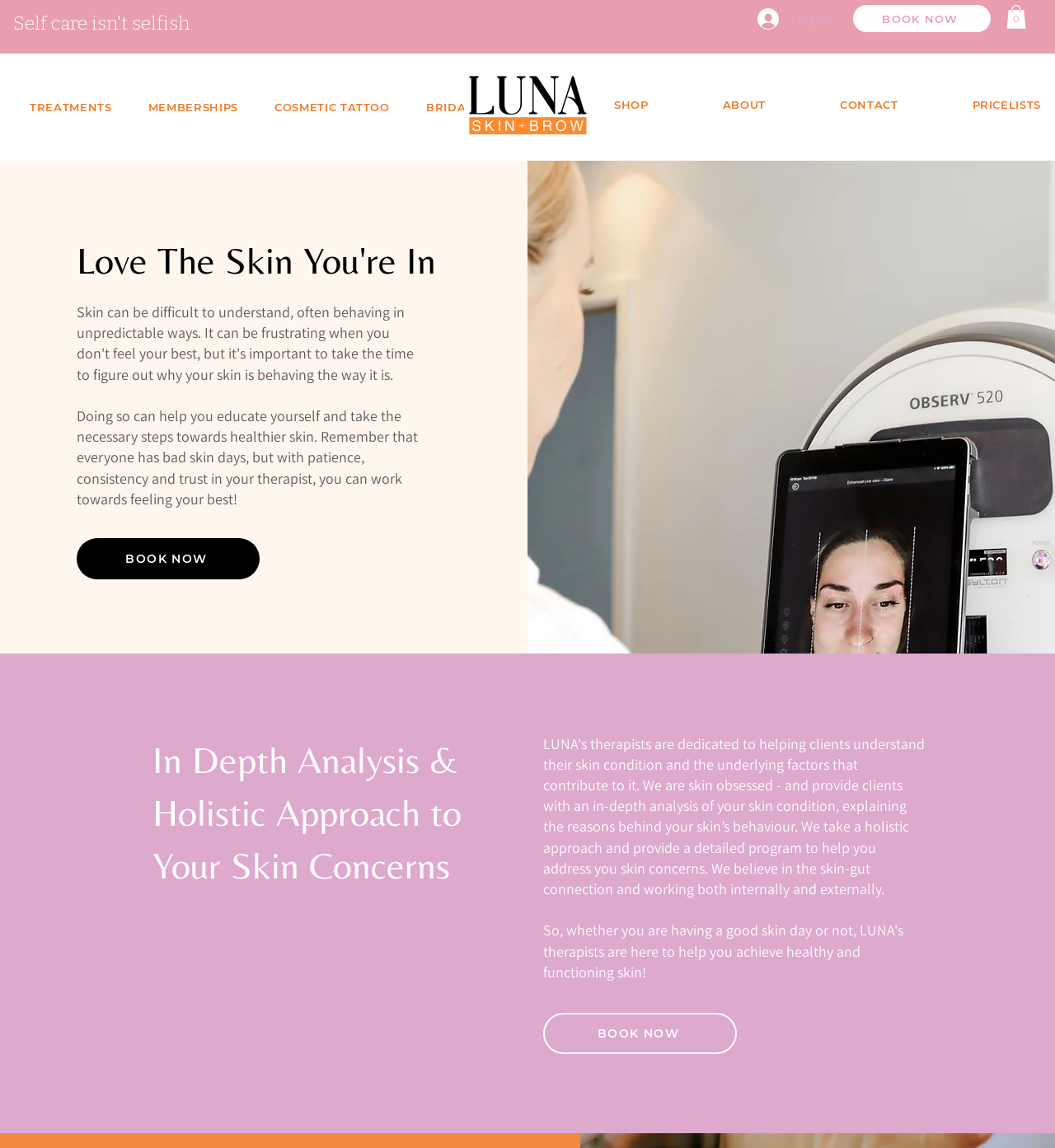Refer to the image and provide an in-depth answer to the question:
What is the theme of the image on the right side of the page?

I found the image element with bounding box coordinates [0.5, 0.028, 1.0, 0.947] and a description 'LUNA skin expert engaging in a professional skin treatment consultation', which suggests that the image is related to skin treatment consultation.